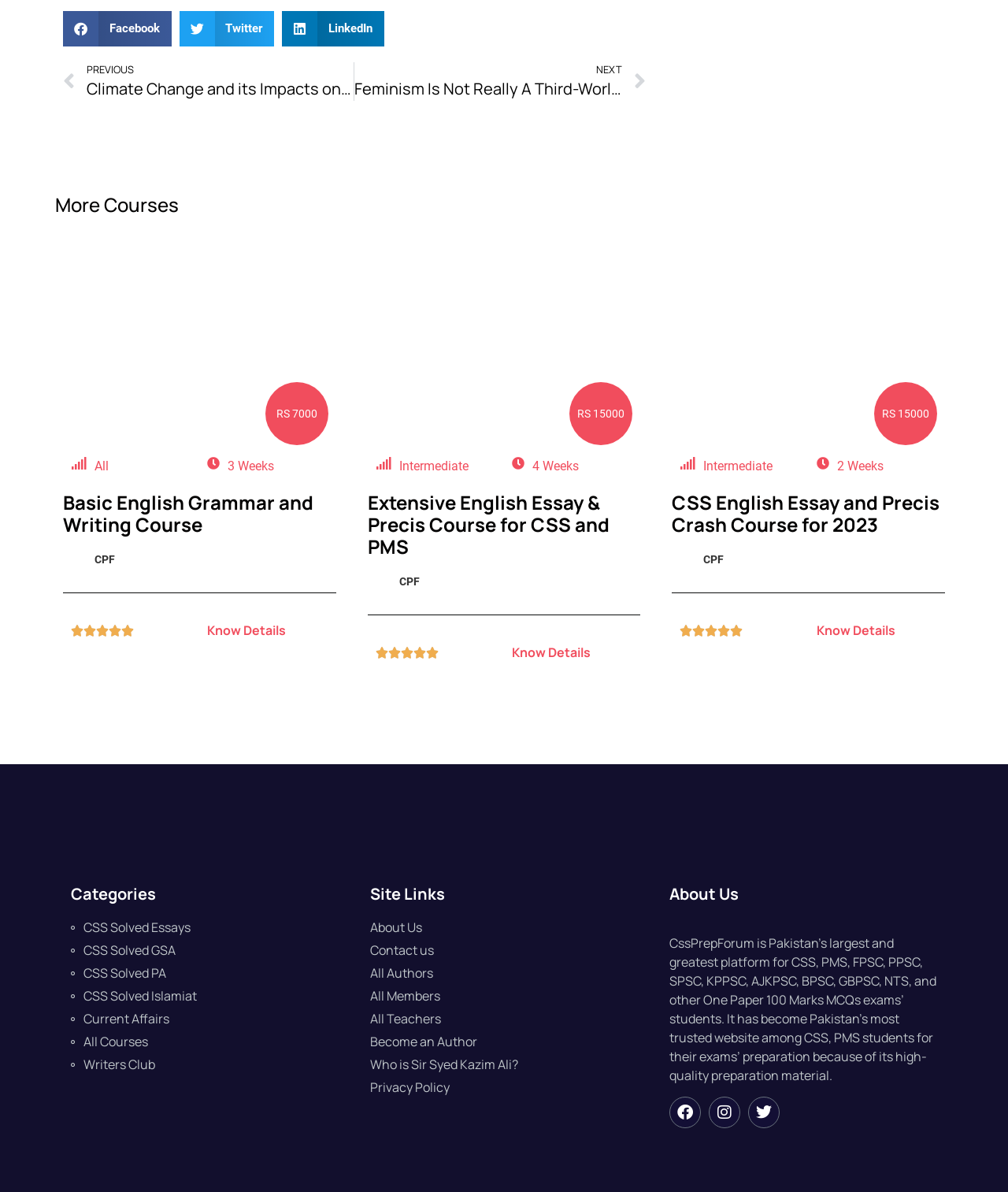Please determine the bounding box coordinates for the UI element described here. Use the format (top-left x, top-left y, bottom-right x, bottom-right y) with values bounded between 0 and 1: All Authors

[0.367, 0.809, 0.633, 0.824]